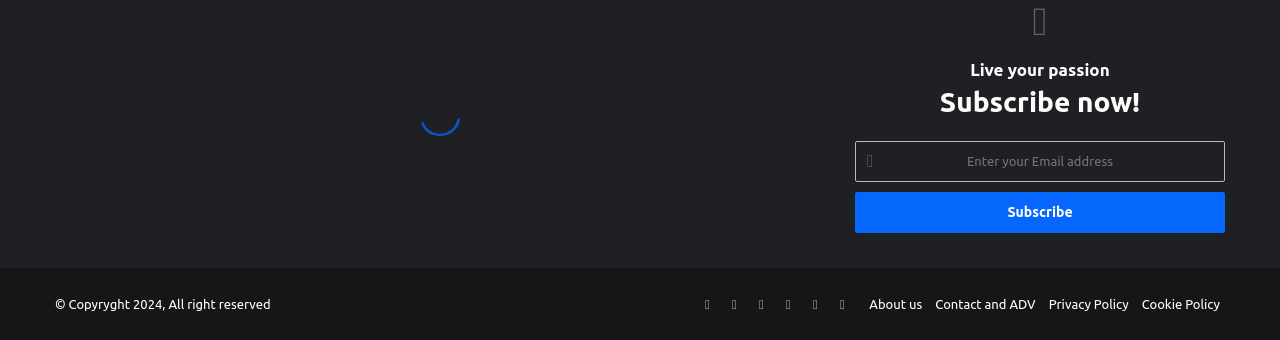What is the copyright year?
Using the details shown in the screenshot, provide a comprehensive answer to the question.

I found the copyright year by looking at the StaticText element with the content '© Copyryght 2024, All right reserved' which is located at the bottom of the page.